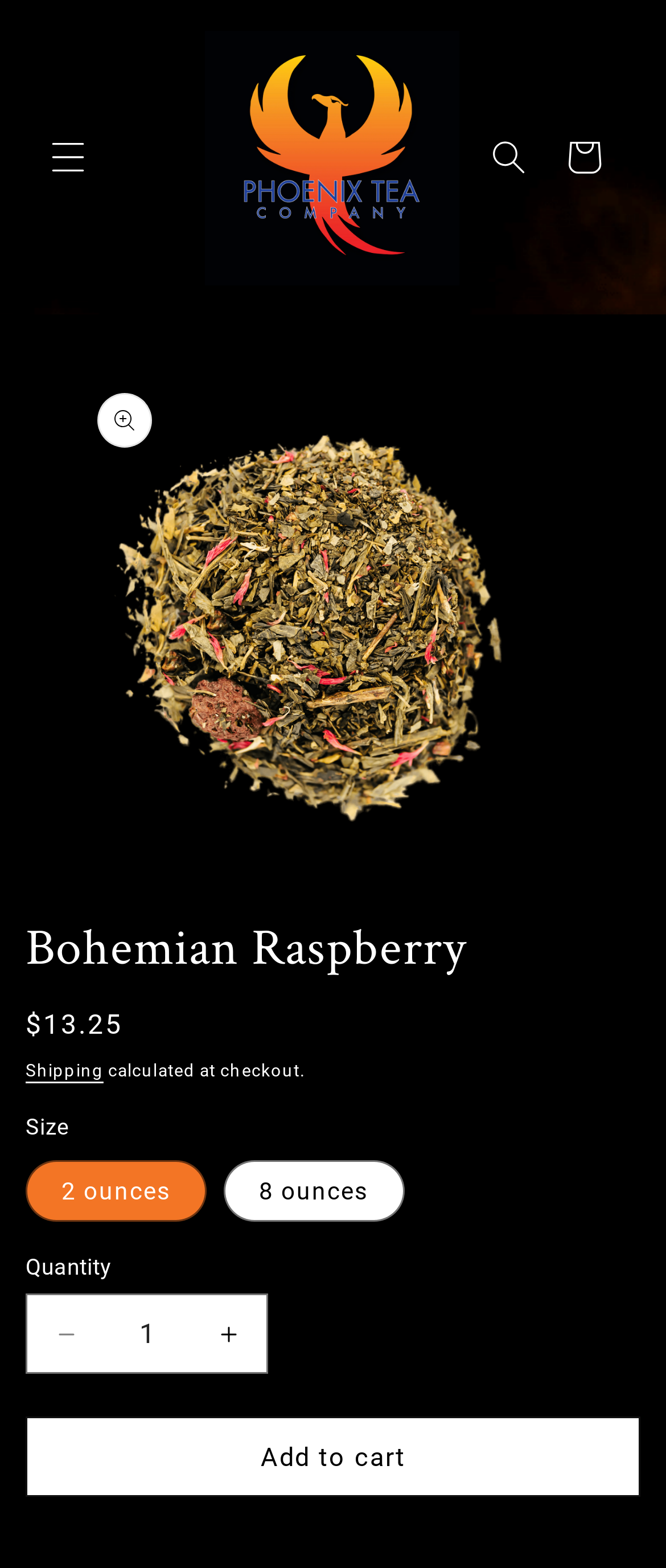Respond to the following question using a concise word or phrase: 
What is the default quantity of the tea?

2 ounces